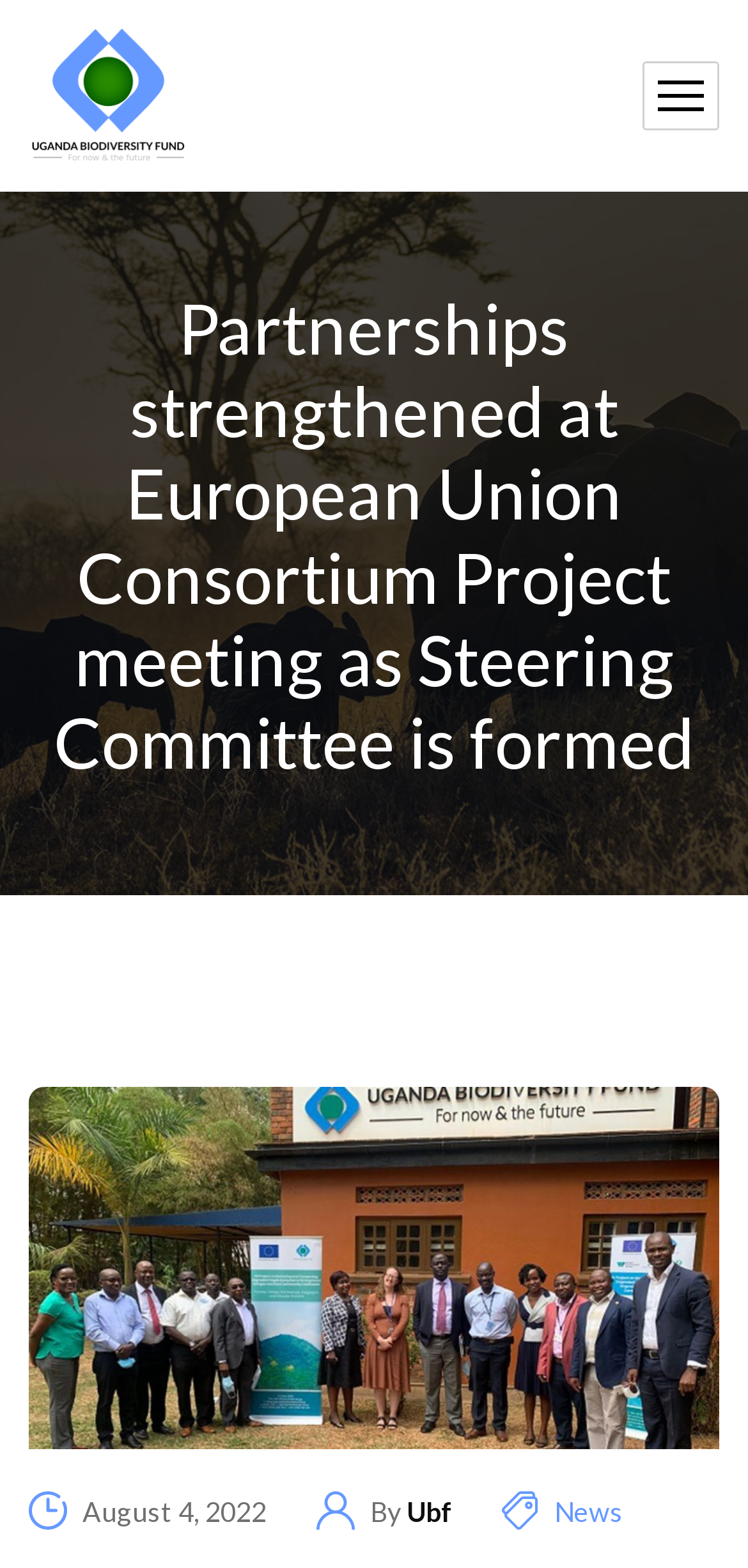What is the date of the article?
Please provide a comprehensive answer based on the contents of the image.

I found the date of the article by looking at the text below the main heading, which says 'August 4, 2022'.